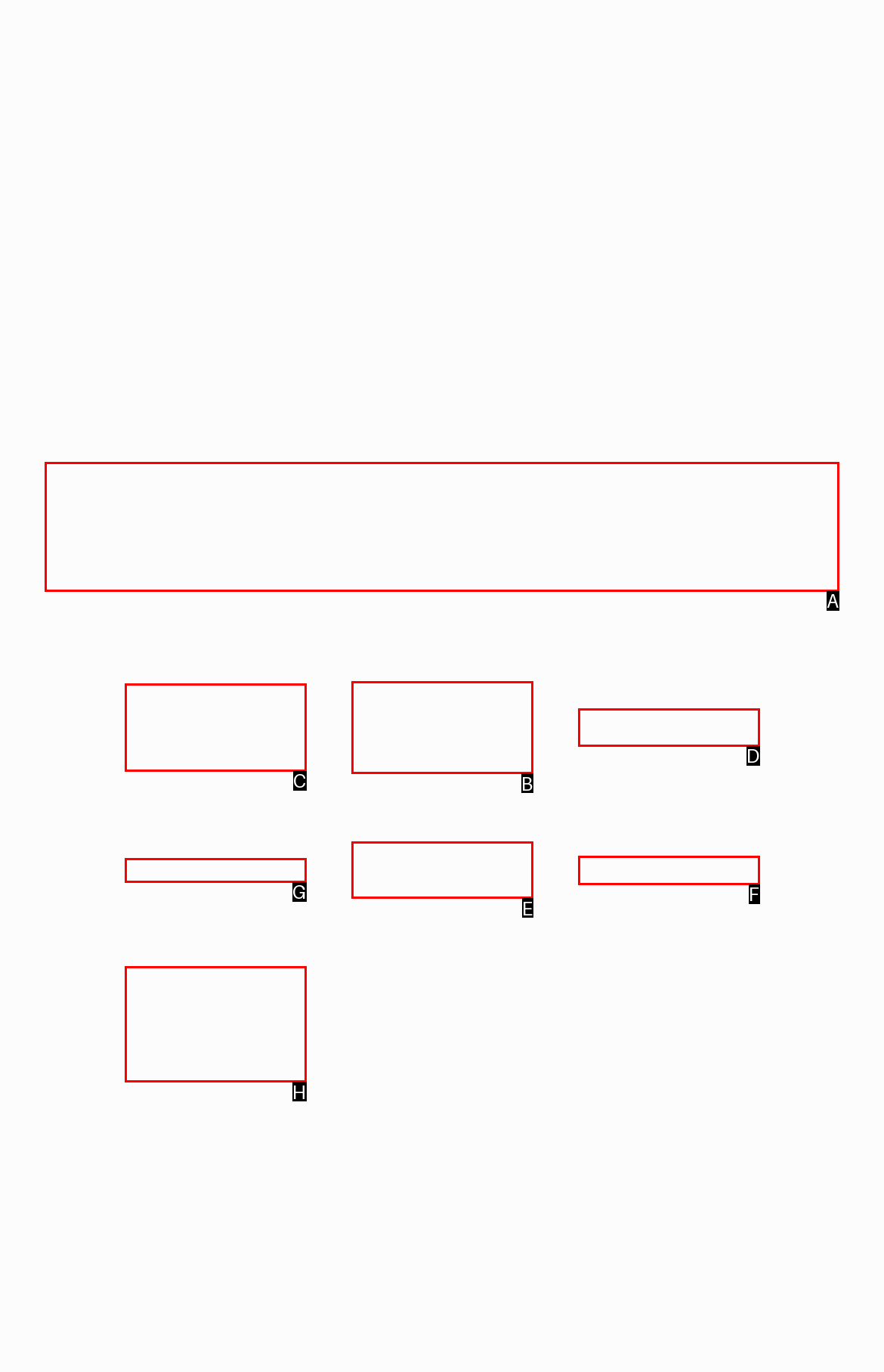Indicate which lettered UI element to click to fulfill the following task: Click on Premiership Rugby
Provide the letter of the correct option.

A